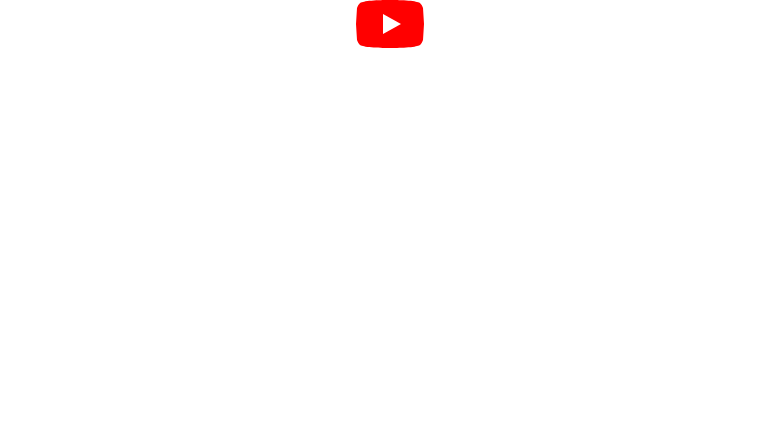How many parts does the movie series have?
Based on the screenshot, give a detailed explanation to answer the question.

The caption states that the movie serves as the first part of a two-part series aimed at concluding the beloved anime adaptation, implying that the series has two parts in total.